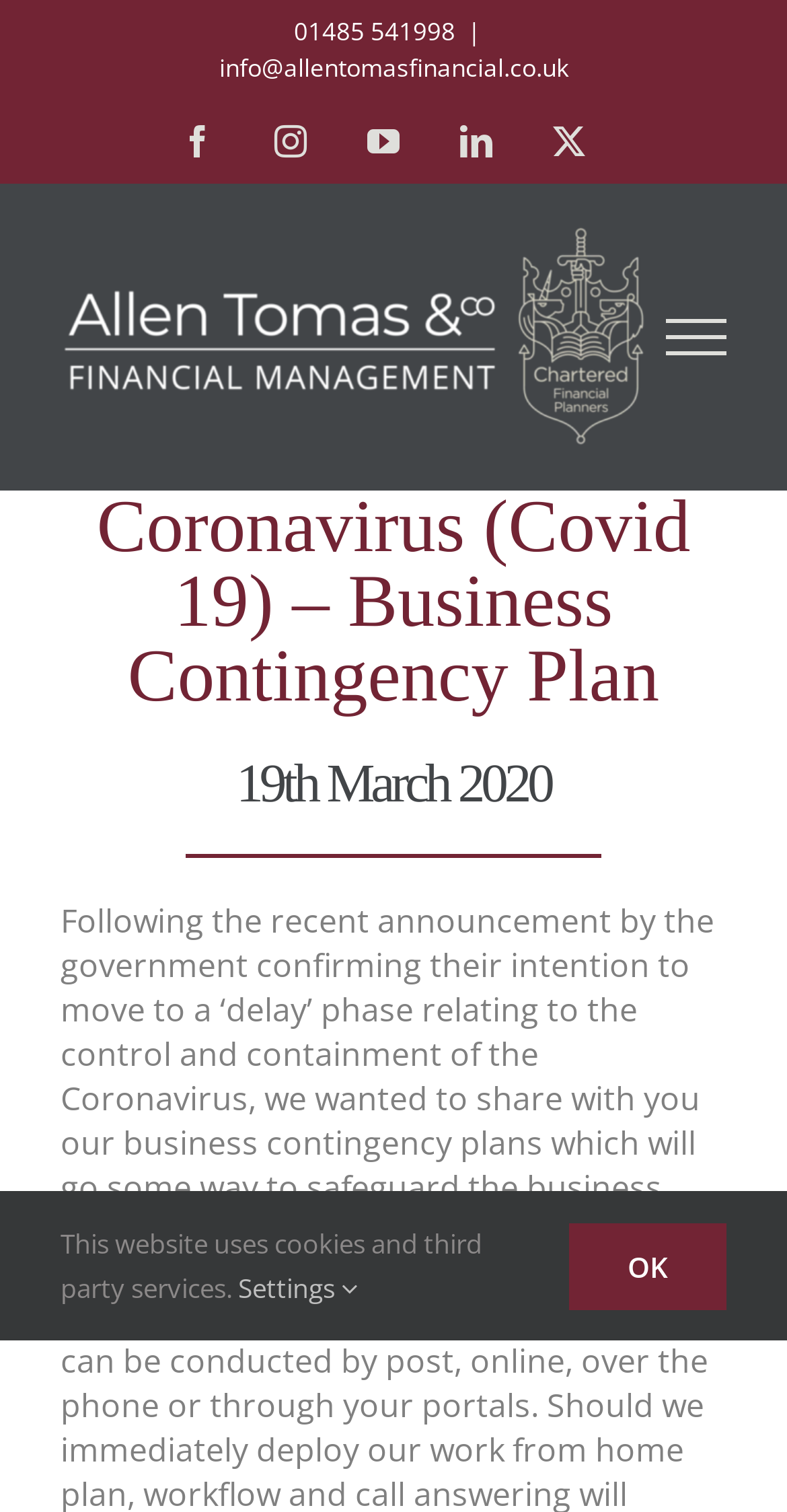What is the company sharing with its audience according to the webpage content?
Based on the image content, provide your answer in one word or a short phrase.

Business contingency plans